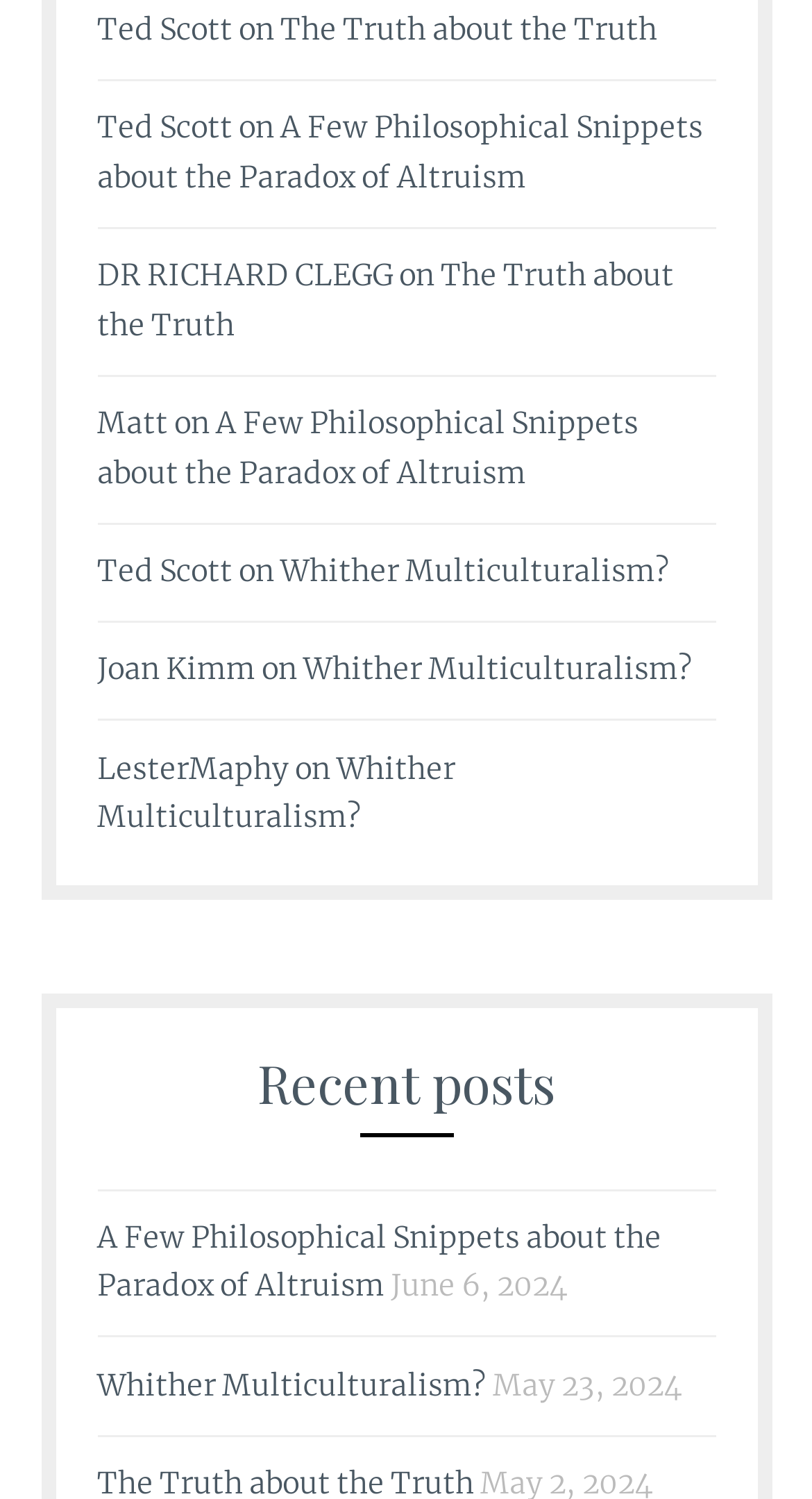Find the bounding box coordinates of the element to click in order to complete this instruction: "click on Ted Scott's profile". The bounding box coordinates must be four float numbers between 0 and 1, denoted as [left, top, right, bottom].

[0.119, 0.007, 0.286, 0.035]